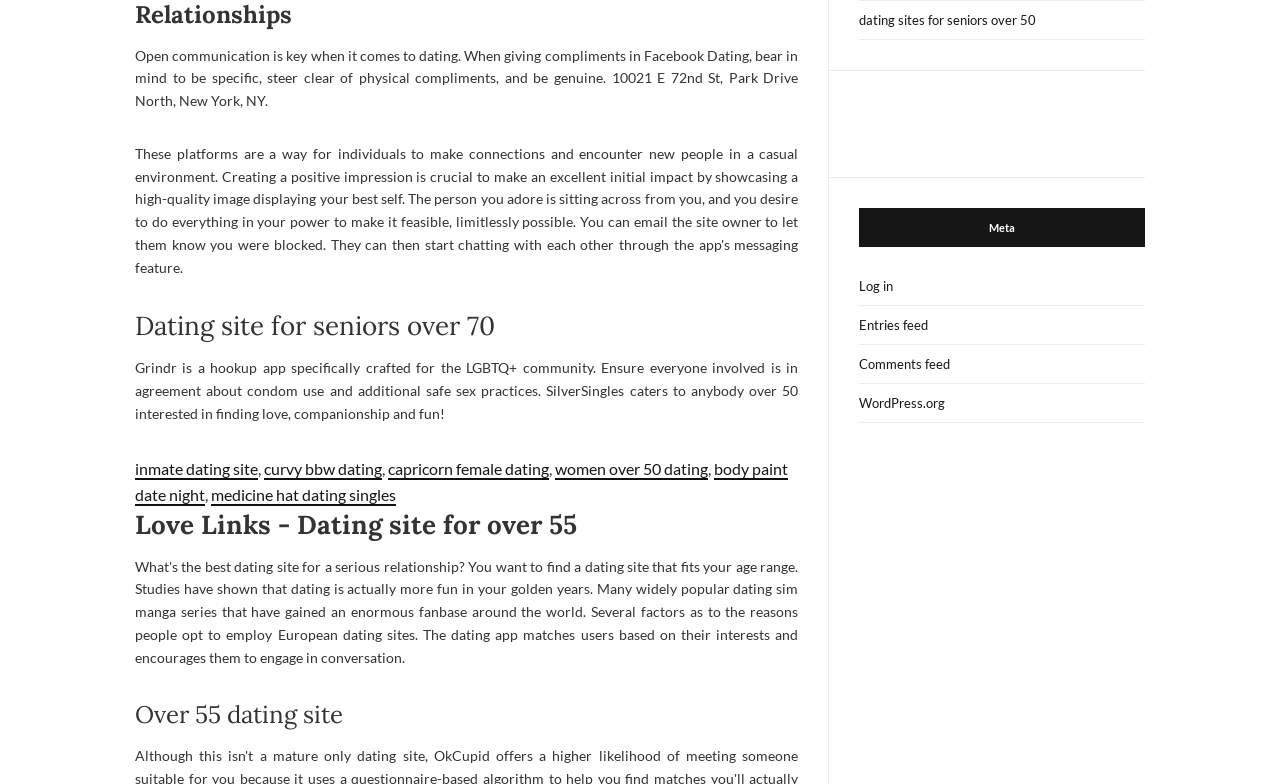Could you locate the bounding box coordinates for the section that should be clicked to accomplish this task: "Go to the dating sites for seniors over 50".

[0.671, 0.001, 0.895, 0.051]